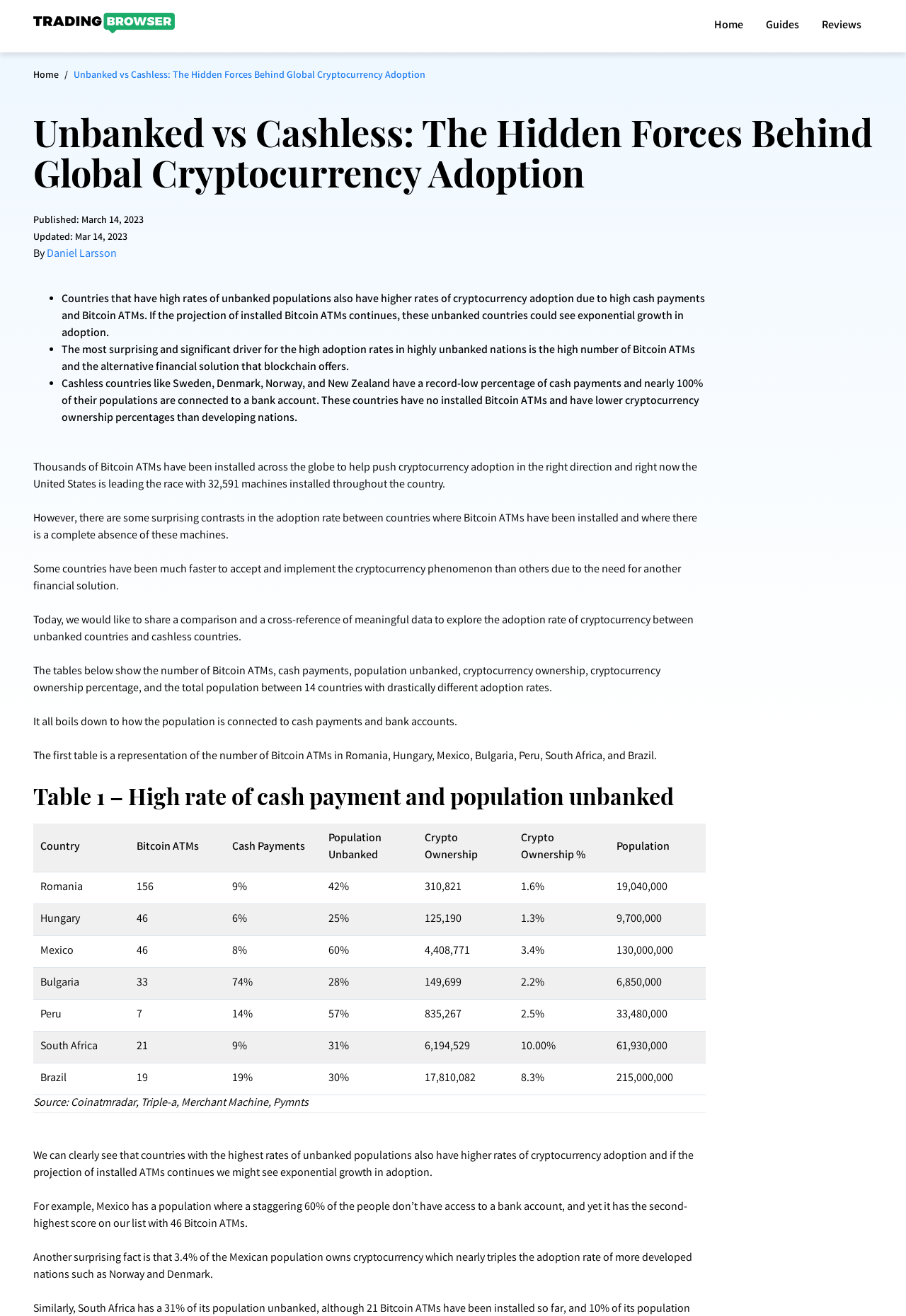What is the number of Bitcoin ATMs in Romania?
Using the details shown in the screenshot, provide a comprehensive answer to the question.

According to the table, the number of Bitcoin ATMs in Romania is 156, which can be found in the first row of the table under the 'Bitcoin ATMs' column.